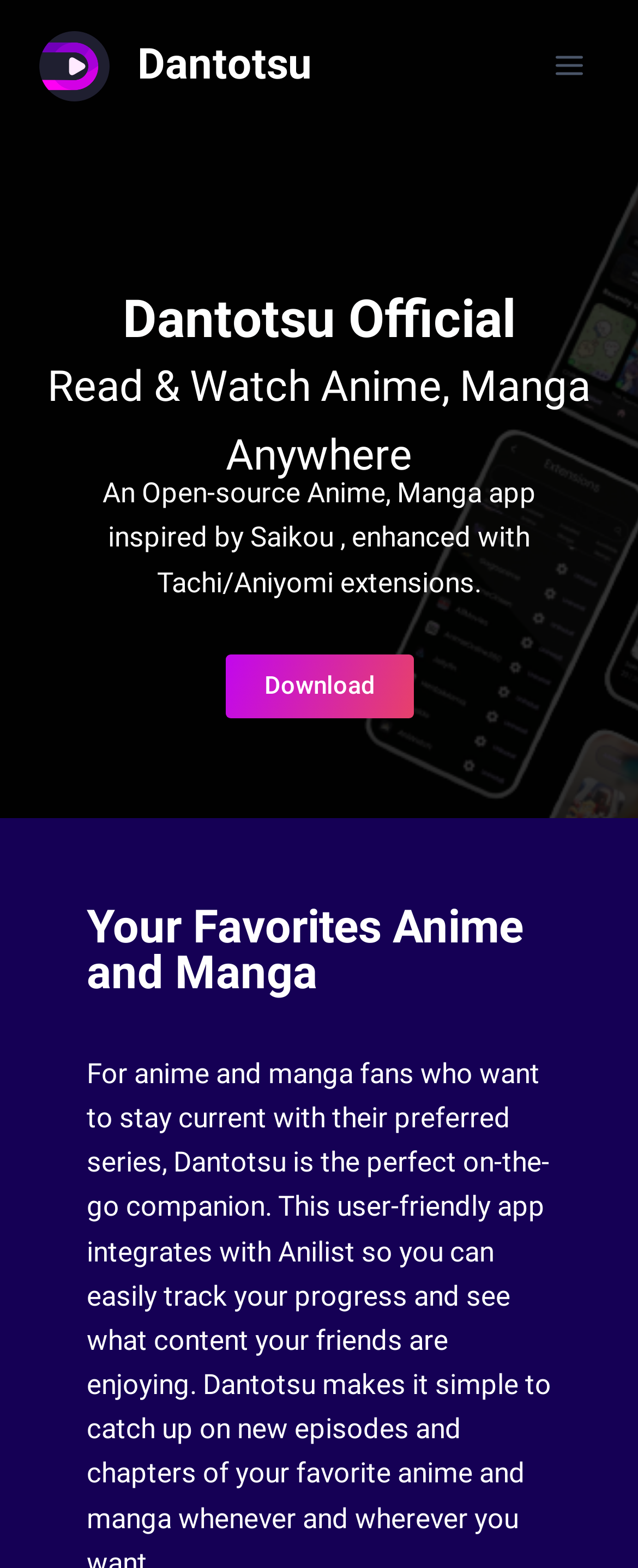Given the element description "Dantotsu" in the screenshot, predict the bounding box coordinates of that UI element.

[0.062, 0.019, 0.49, 0.064]